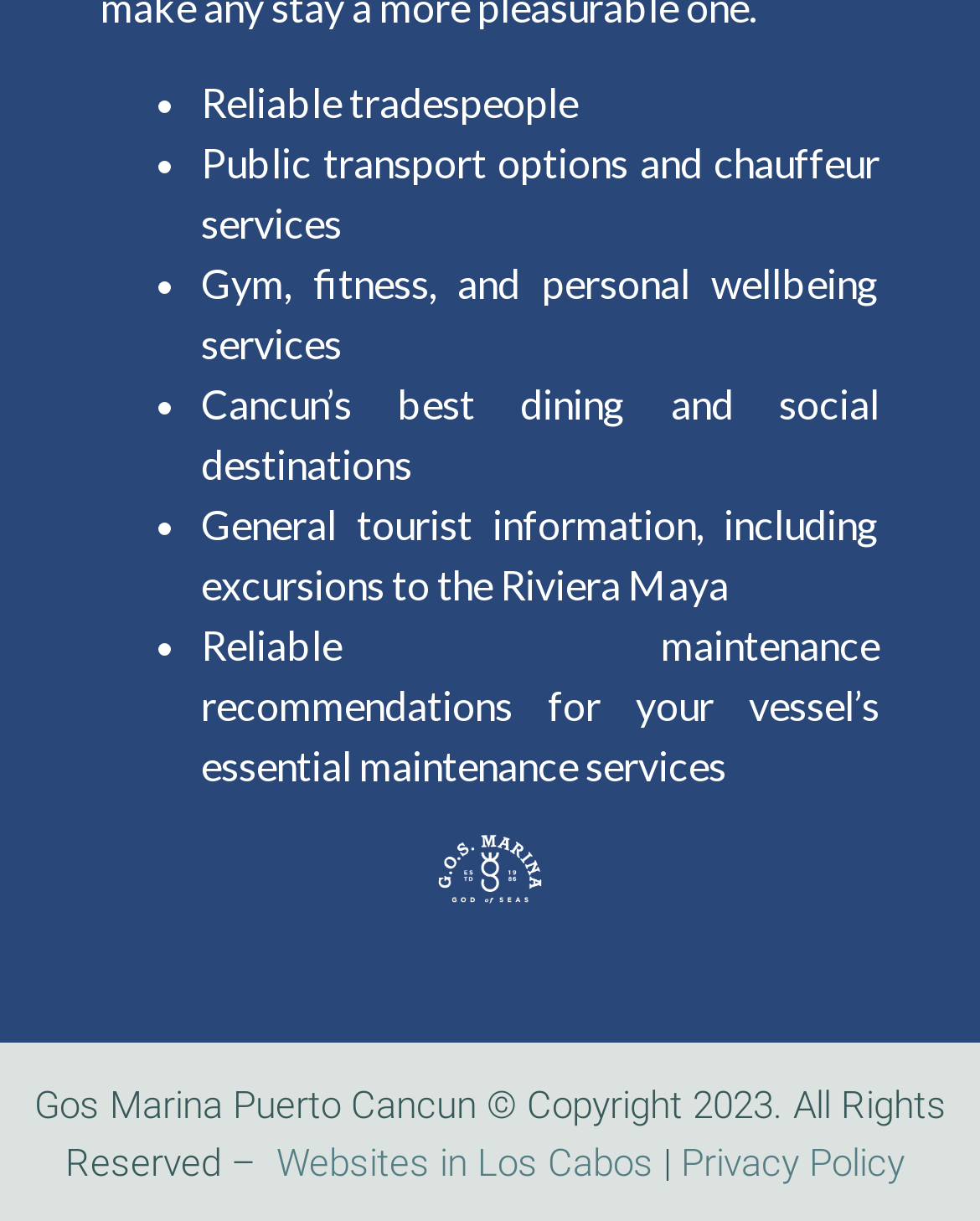What is the purpose of the list on the webpage?
Please provide an in-depth and detailed response to the question.

The list on the webpage appears to be providing a list of services offered by Gos Marina Puerto Cancun, including reliable tradespeople, public transport options, gym and fitness services, and more.